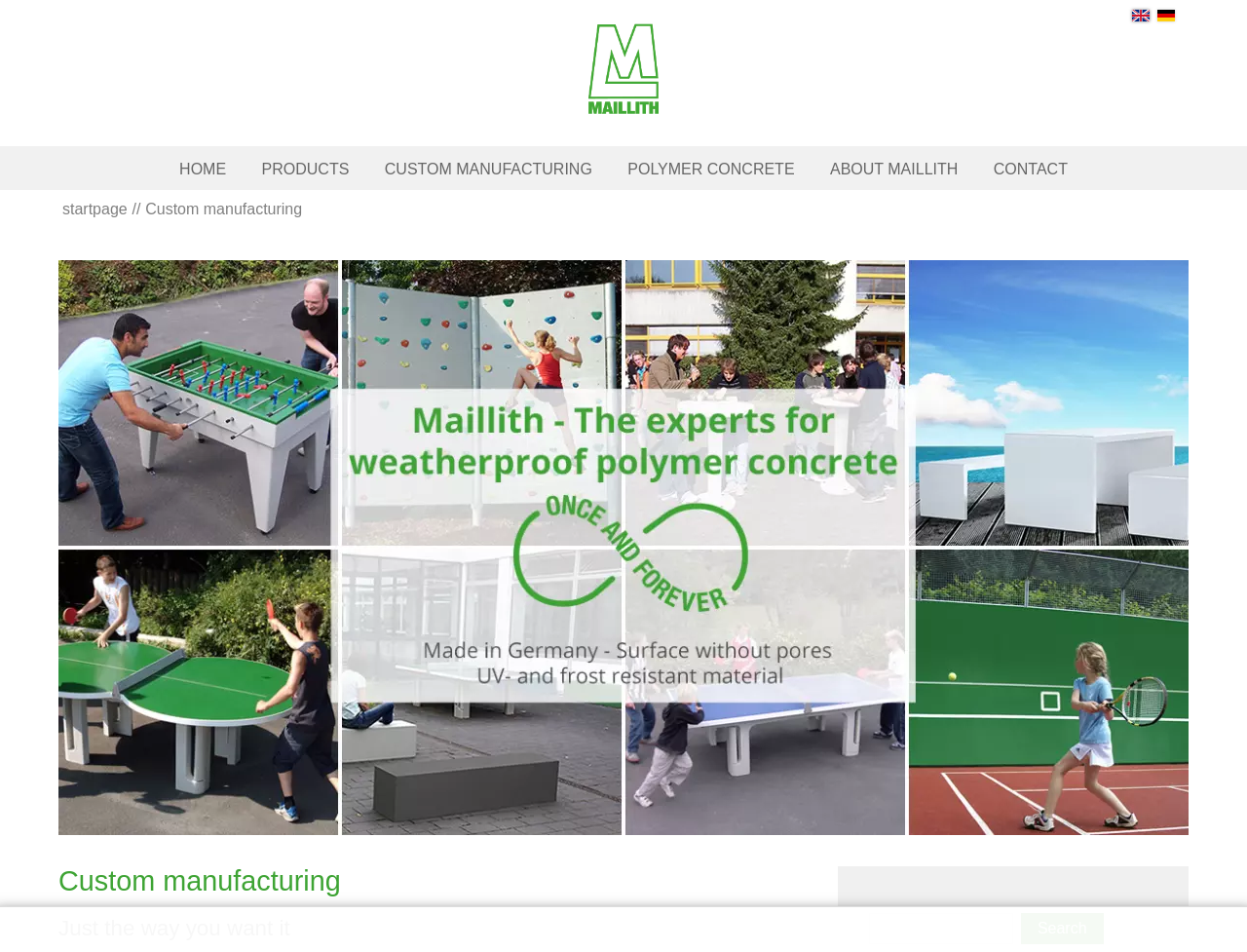Produce an elaborate caption capturing the essence of the webpage.

The webpage is about custom manufacturing, specifically highlighting Maillith's products made from polymer concrete. At the top left corner, there is a logo image with a corresponding link. On the top right corner, there are two language options, English and German, each represented by an image and a link.

Below the language options, there is a navigation menu with links to different sections of the website, including HOME, PRODUCTS, CUSTOM MANUFACTURING, POLYMER CONCRETE, ABOUT MAILLITH, and CONTACT.

On the left side of the page, there is a sidebar with two links, "startpage" and "Custom manufacturing", which are positioned vertically.

The main content of the page is a large figure that takes up most of the page, showcasing Maillith's products made from polymer concrete. Above this figure, there is a heading that reads "Custom manufacturing". Below the figure, there is a description list with a search function, consisting of a textbox and a "Search" button.

Overall, the webpage is focused on presenting Maillith's custom manufacturing capabilities, particularly in the context of polymer concrete products.